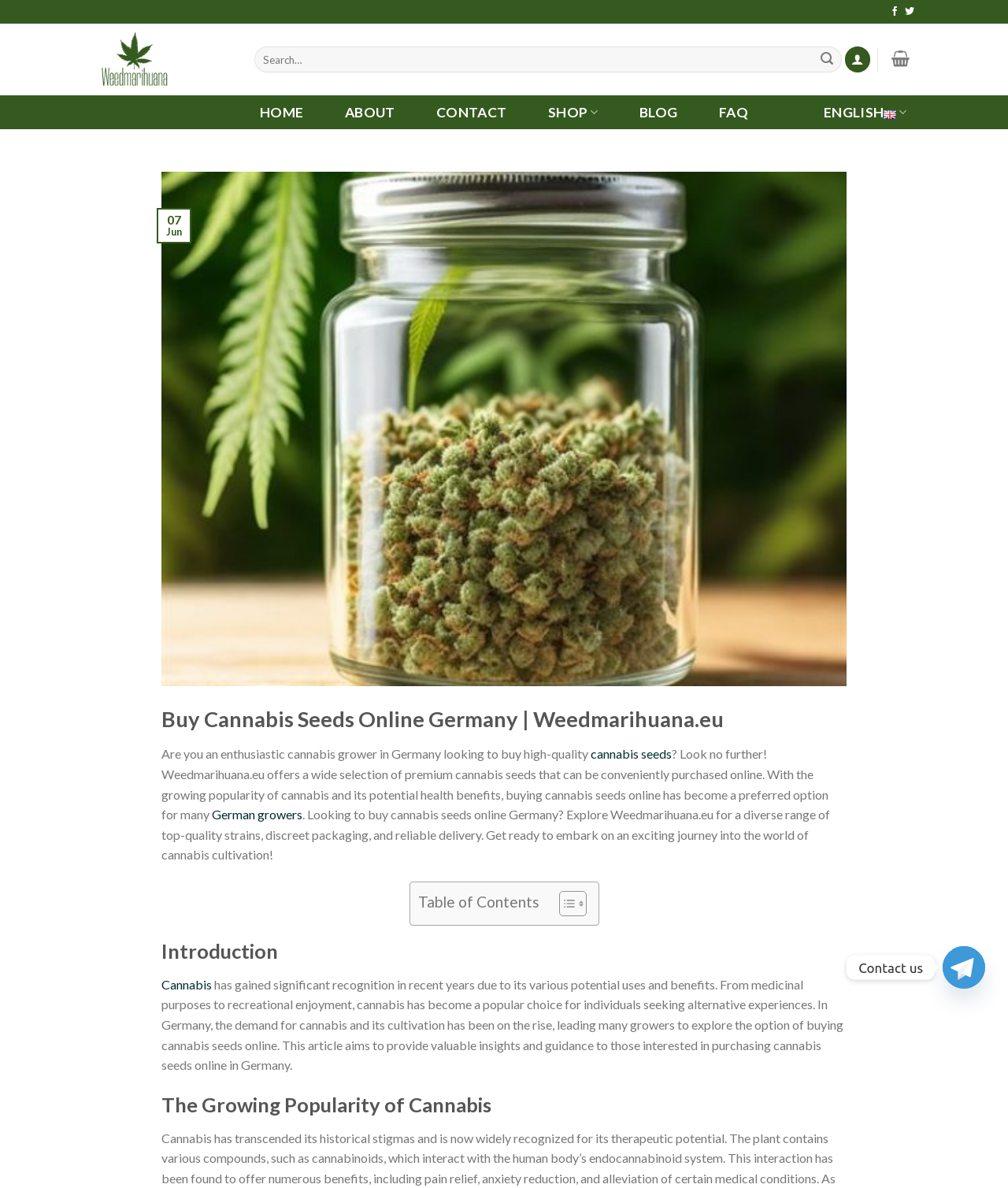Using the provided element description "parent_node: 07", determine the bounding box coordinates of the UI element.

[0.16, 0.353, 0.84, 0.366]